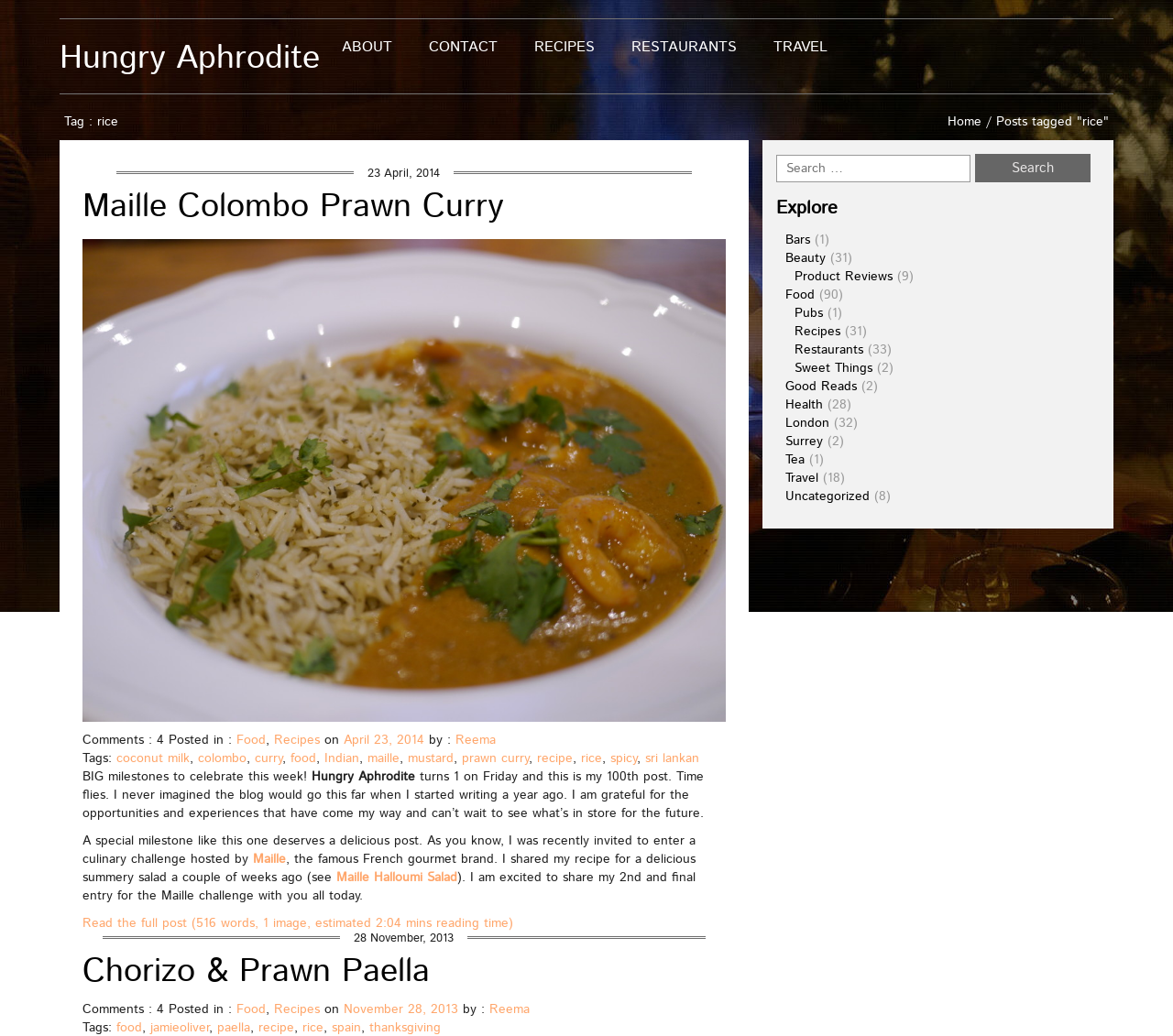Please mark the clickable region by giving the bounding box coordinates needed to complete this instruction: "Explore the 'Food' category".

[0.669, 0.276, 0.694, 0.293]